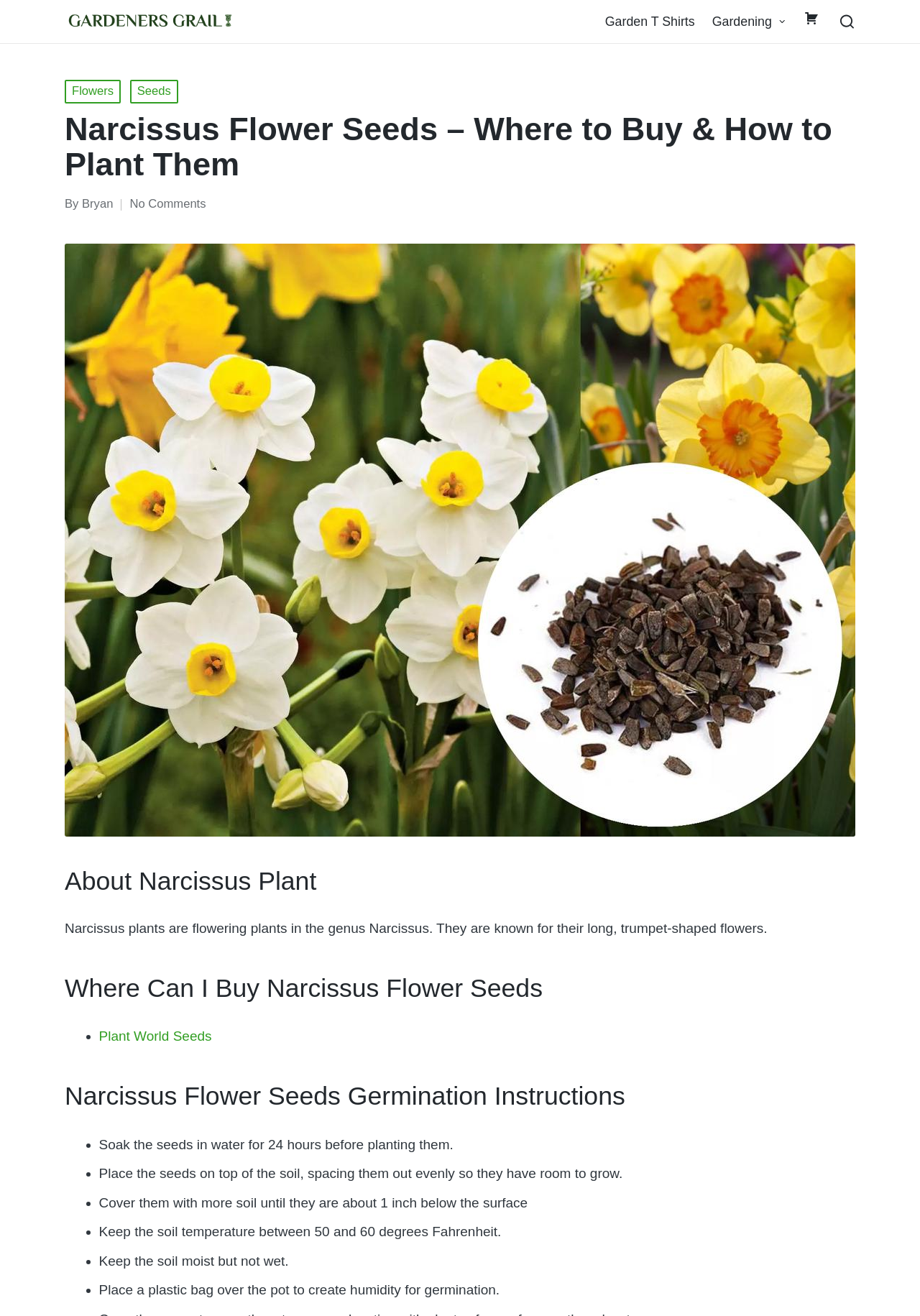Create a detailed description of the webpage's content and layout.

This webpage is about Narcissus Flower Seeds, providing information on how to plant and germinate them, as well as where to buy them. At the top left corner, there is a logo of "Gardeners Grail" with a link to the website. Next to it, there is a navigation menu with links to "Garden T Shirts", "Gardening", and a search icon.

Below the navigation menu, there is a header section with a title "Narcissus Flower Seeds – Where to Buy & How to Plant Them" and a posted by information. On the right side of the header section, there is a link to "Flowers" and "Seeds" categories.

The main content of the webpage is divided into several sections. The first section is about Narcissus plants, with a heading "About Narcissus Plant" and a brief description of the plants. Below it, there is a large image related to Narcissus Flower Seeds.

The next section is about where to buy Narcissus Flower Seeds, with a heading "Where Can I Buy Narcissus Flower Seeds" and a list of options, including "Plant World Seeds". The following section provides germination instructions, with a heading "Narcissus Flower Seeds Germination Instructions" and a list of steps to follow, including soaking the seeds, placing them on top of the soil, and keeping the soil moist.

At the bottom right corner of the webpage, there is a "Scroll to Top" link.